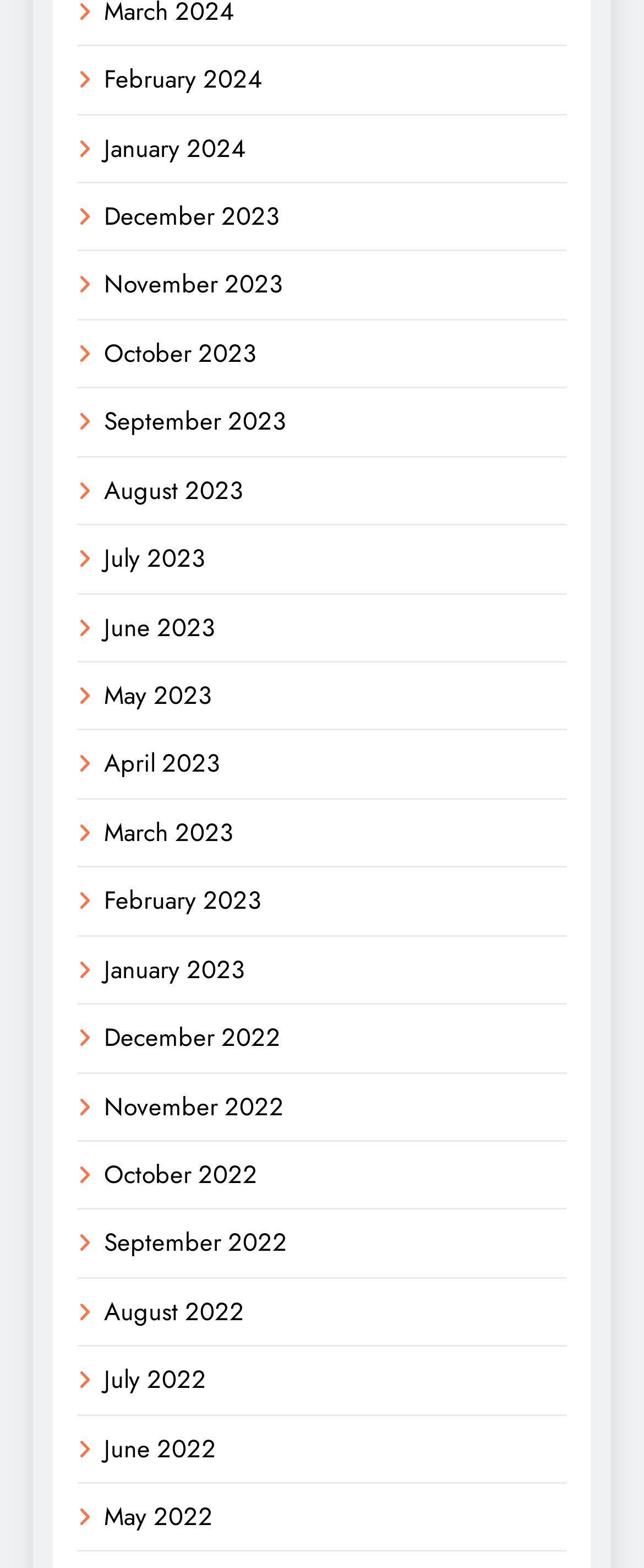How many links are below the 'October 2023' link?
Please analyze the image and answer the question with as much detail as possible.

I compared the y1 and y2 coordinates of the link elements and found that the 'October 2023' link has a y1 coordinate of 0.214. I counted the number of links with y1 coordinates greater than 0.214 and found 12 links below the 'October 2023' link.